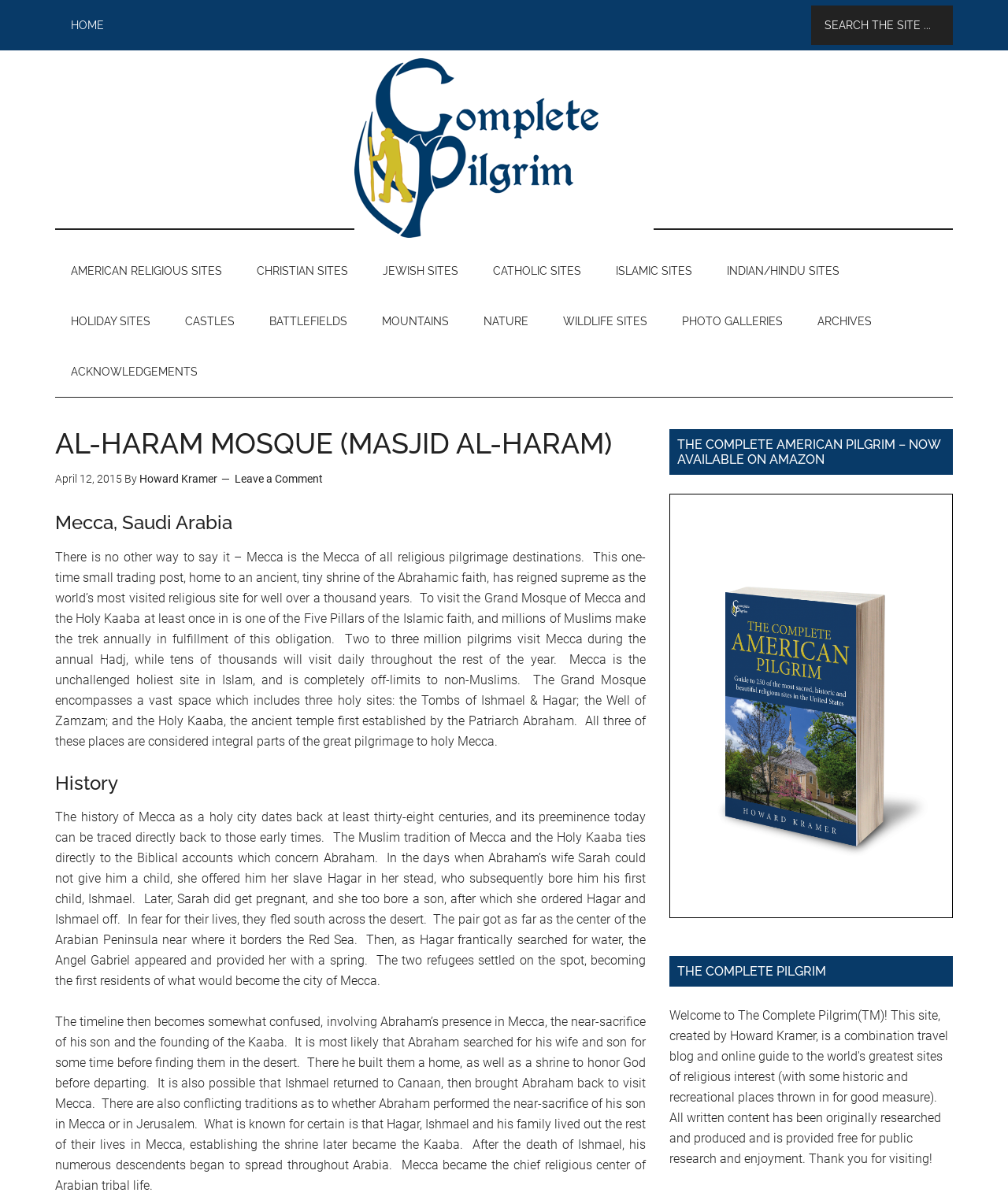Locate the bounding box coordinates of the element you need to click to accomplish the task described by this instruction: "Visit AMERICAN RELIGIOUS SITES".

[0.055, 0.205, 0.236, 0.247]